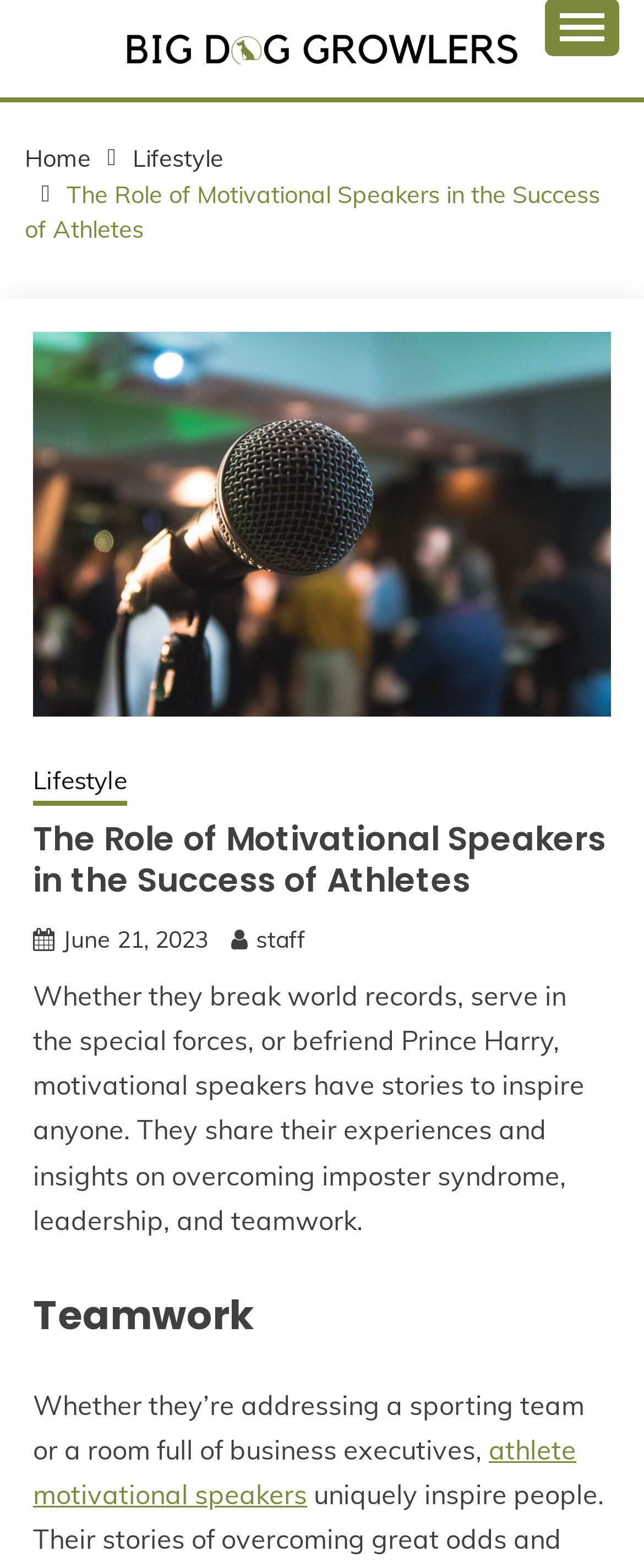Locate the bounding box coordinates of the segment that needs to be clicked to meet this instruction: "check the date of the article".

[0.097, 0.589, 0.323, 0.608]